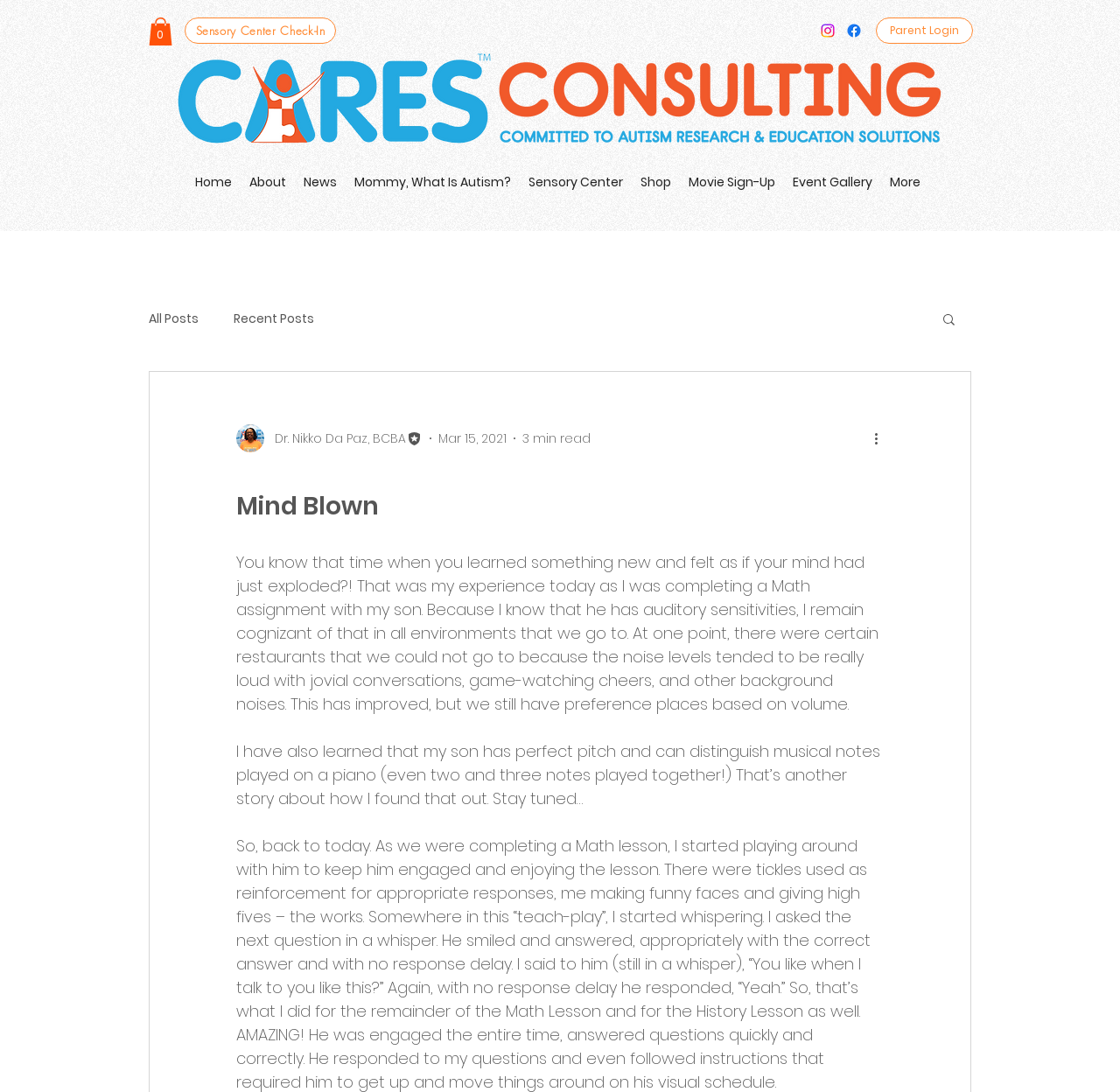Specify the bounding box coordinates of the region I need to click to perform the following instruction: "Click the Cart button". The coordinates must be four float numbers in the range of 0 to 1, i.e., [left, top, right, bottom].

[0.133, 0.016, 0.154, 0.042]